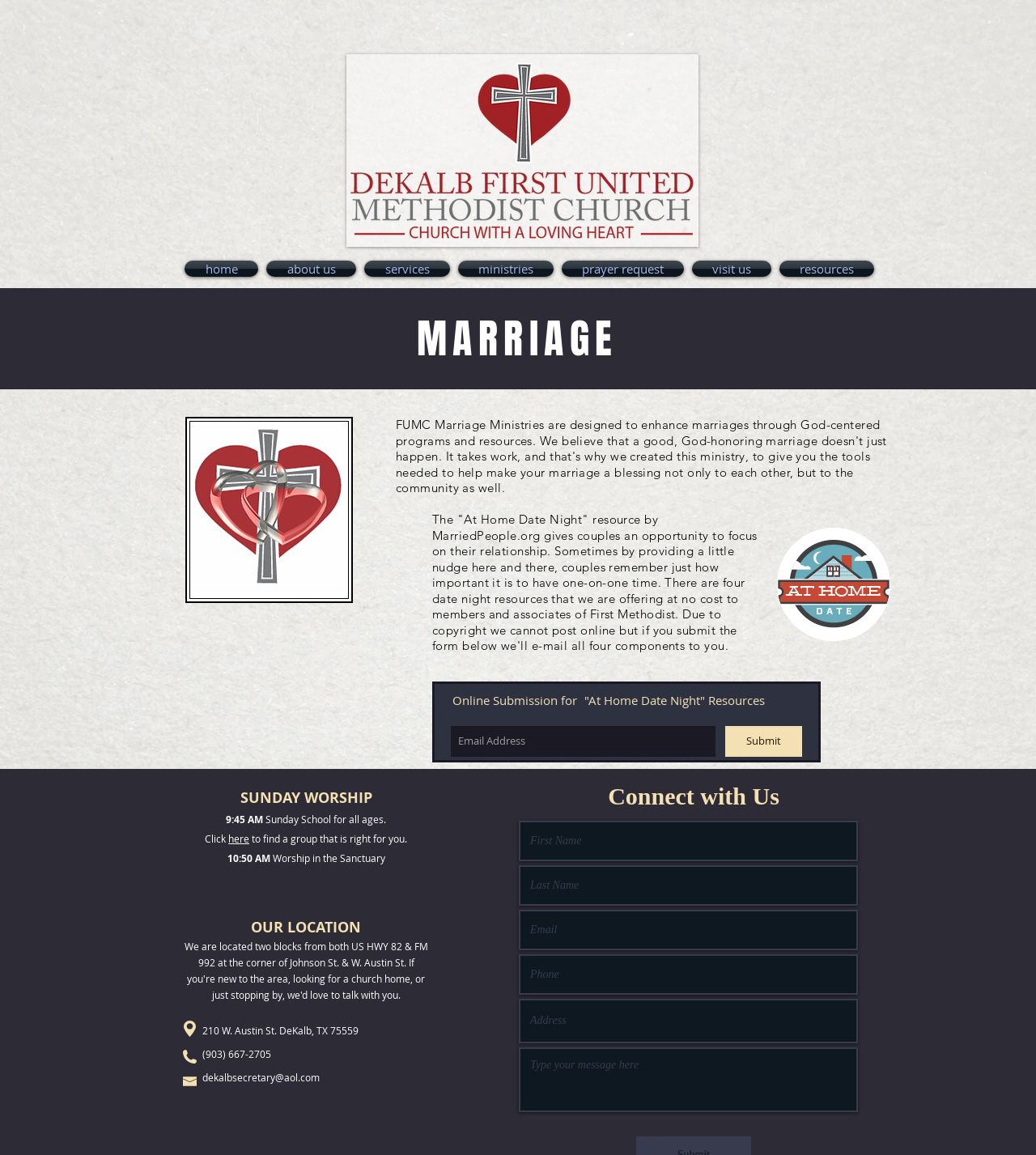What is the purpose of the 'Connect with Us' section?
Based on the image, answer the question with as much detail as possible.

The 'Connect with Us' section appears to be a form for visitors to connect with the church, as it includes textboxes for first name, last name, email, phone, and address, suggesting that the church wants to establish a connection with its visitors.